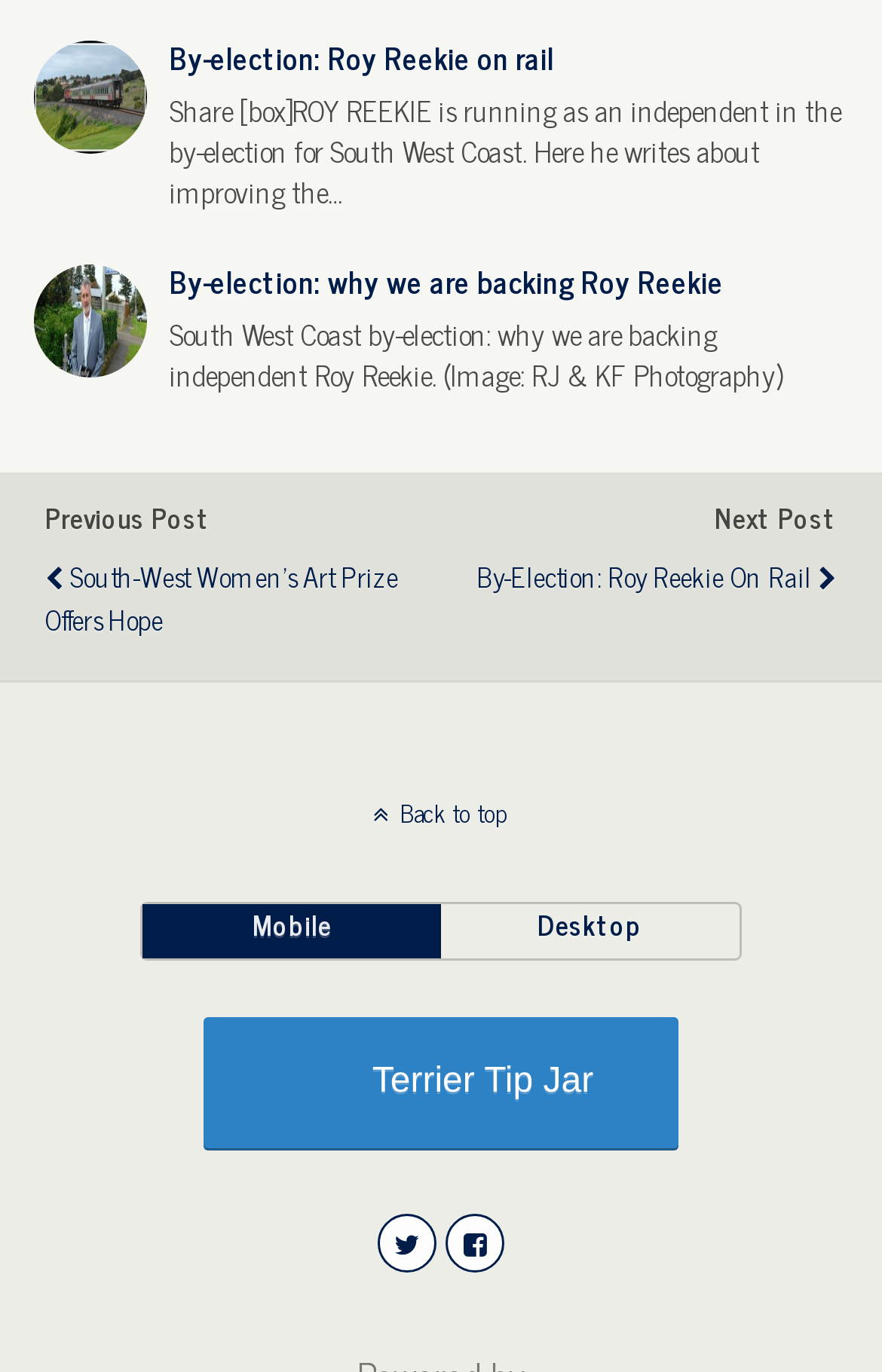Can you show the bounding box coordinates of the region to click on to complete the task described in the instruction: "Support the Terrier Tip Jar"?

[0.23, 0.741, 0.77, 0.837]